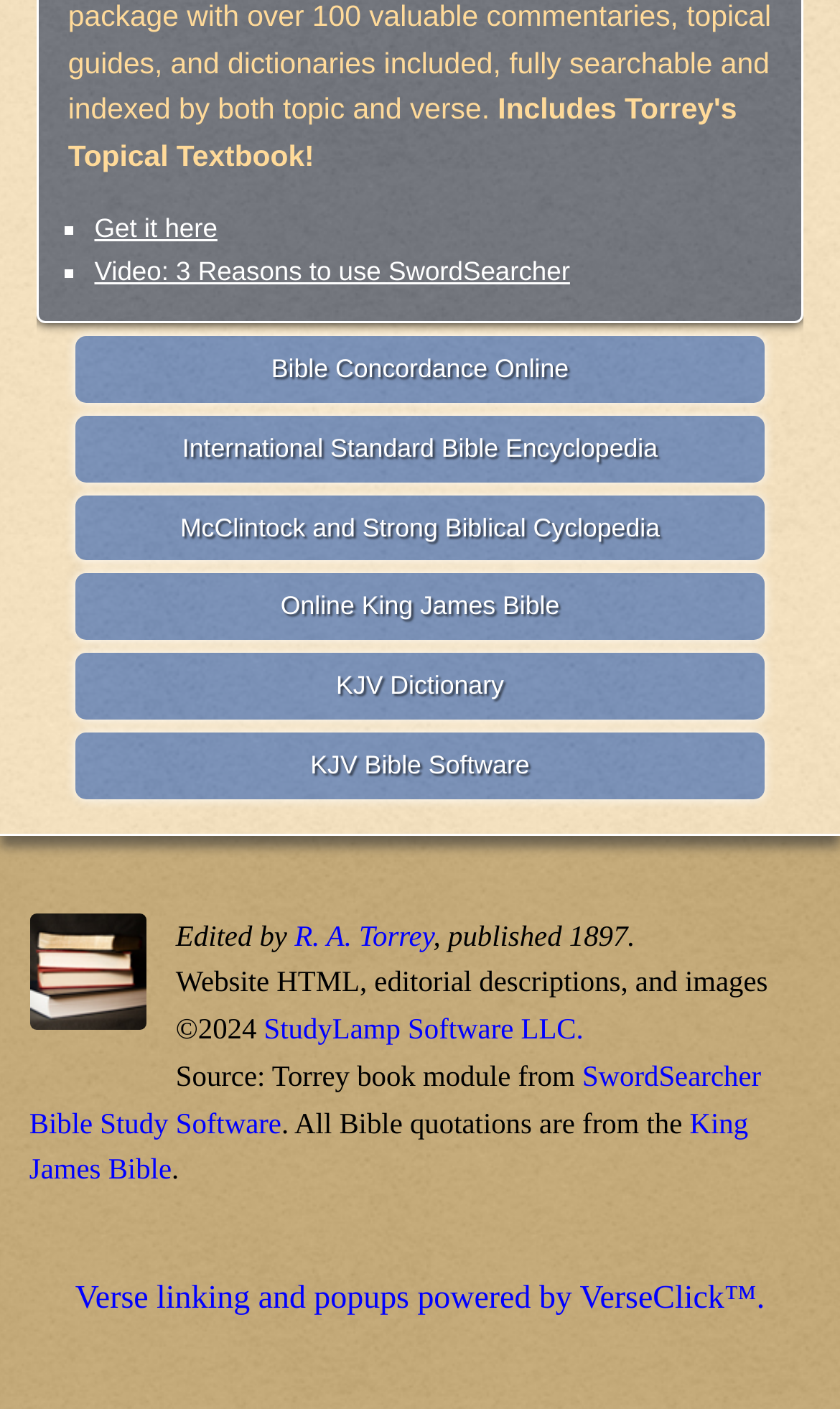Given the element description "KJV Dictionary" in the screenshot, predict the bounding box coordinates of that UI element.

[0.089, 0.464, 0.911, 0.511]